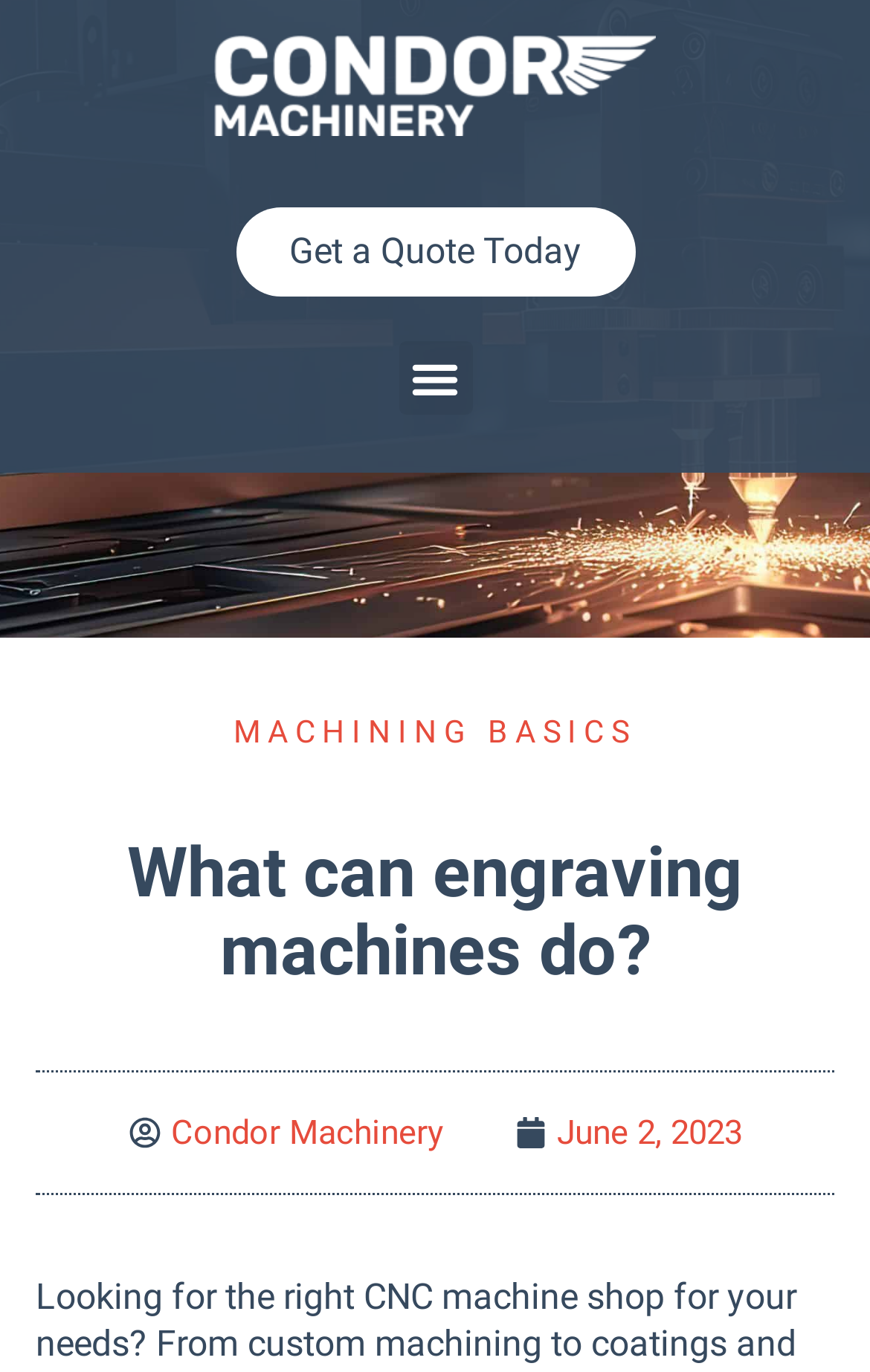What is the topic of the main heading?
Based on the image, answer the question in a detailed manner.

The main heading on the page is 'What can engraving machines do?' which suggests that the page is discussing the capabilities of engraving machines.